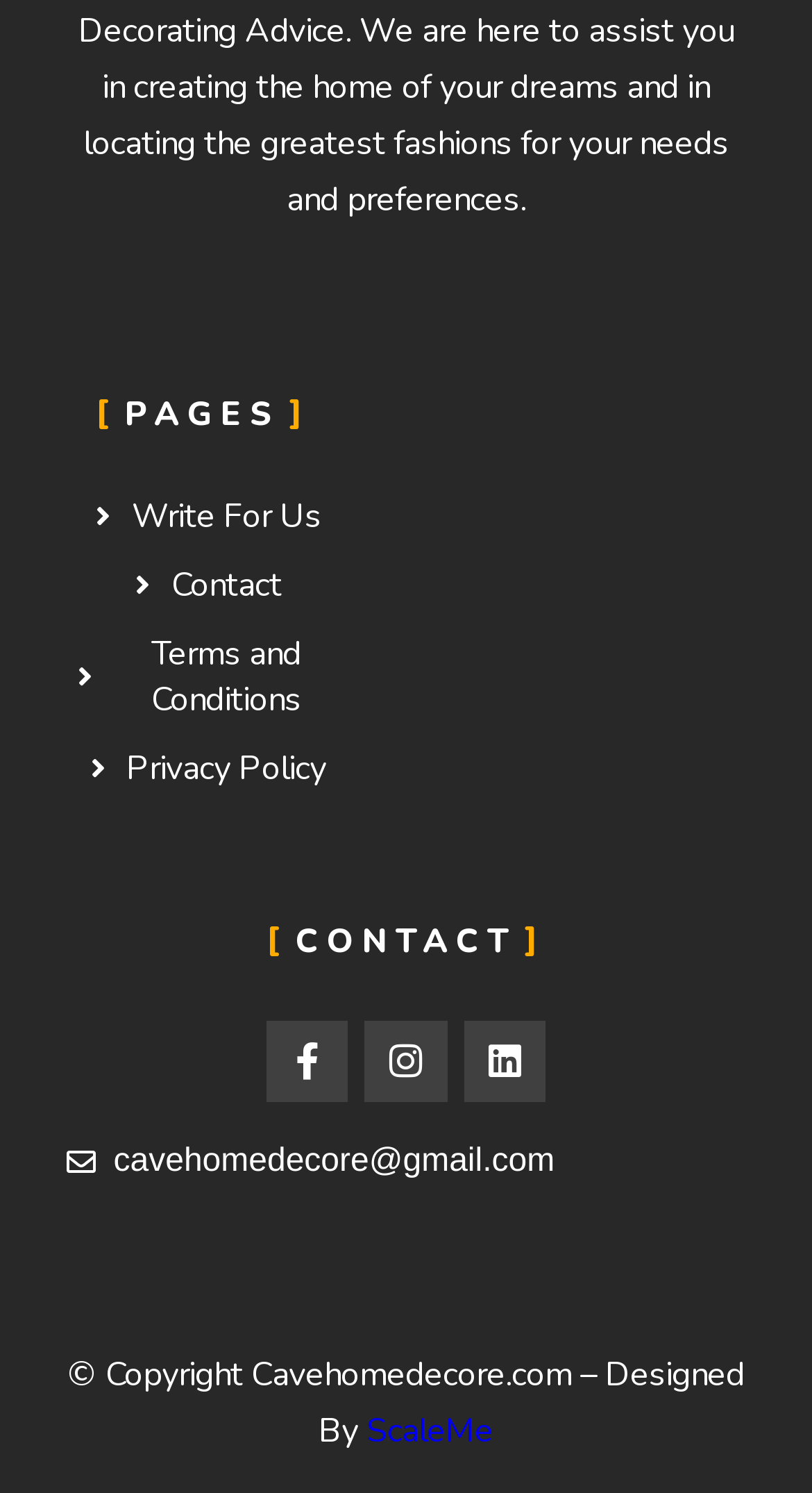Please locate the bounding box coordinates of the element that should be clicked to complete the given instruction: "Check Terms and Conditions".

[0.082, 0.422, 0.418, 0.484]